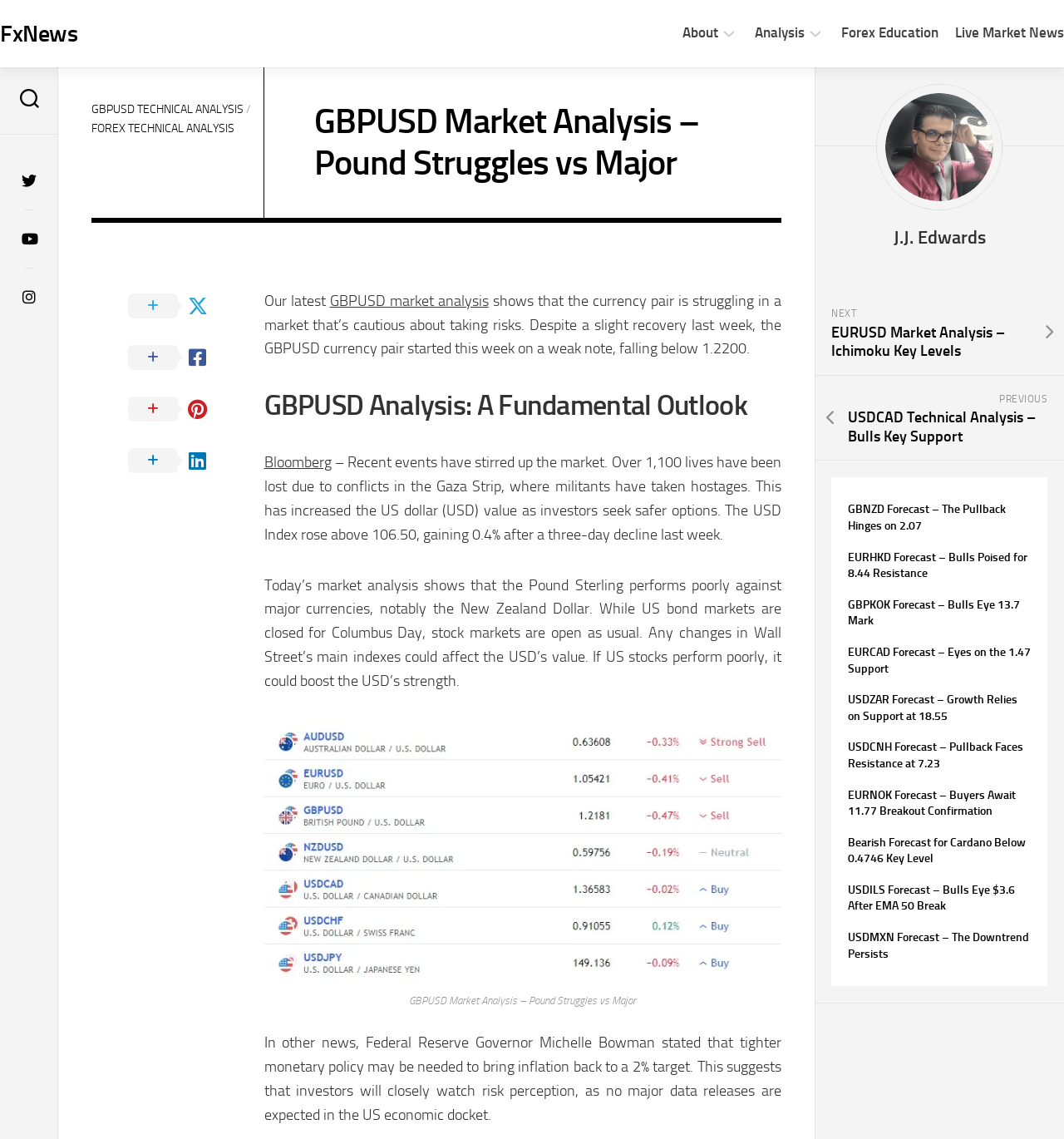Can you pinpoint the bounding box coordinates for the clickable element required for this instruction: "Click on the FxNews link"? The coordinates should be four float numbers between 0 and 1, i.e., [left, top, right, bottom].

[0.031, 0.008, 0.104, 0.052]